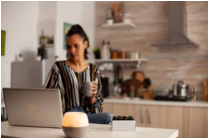What type of design does the kitchen showcase?
Based on the screenshot, answer the question with a single word or phrase.

Contemporary design